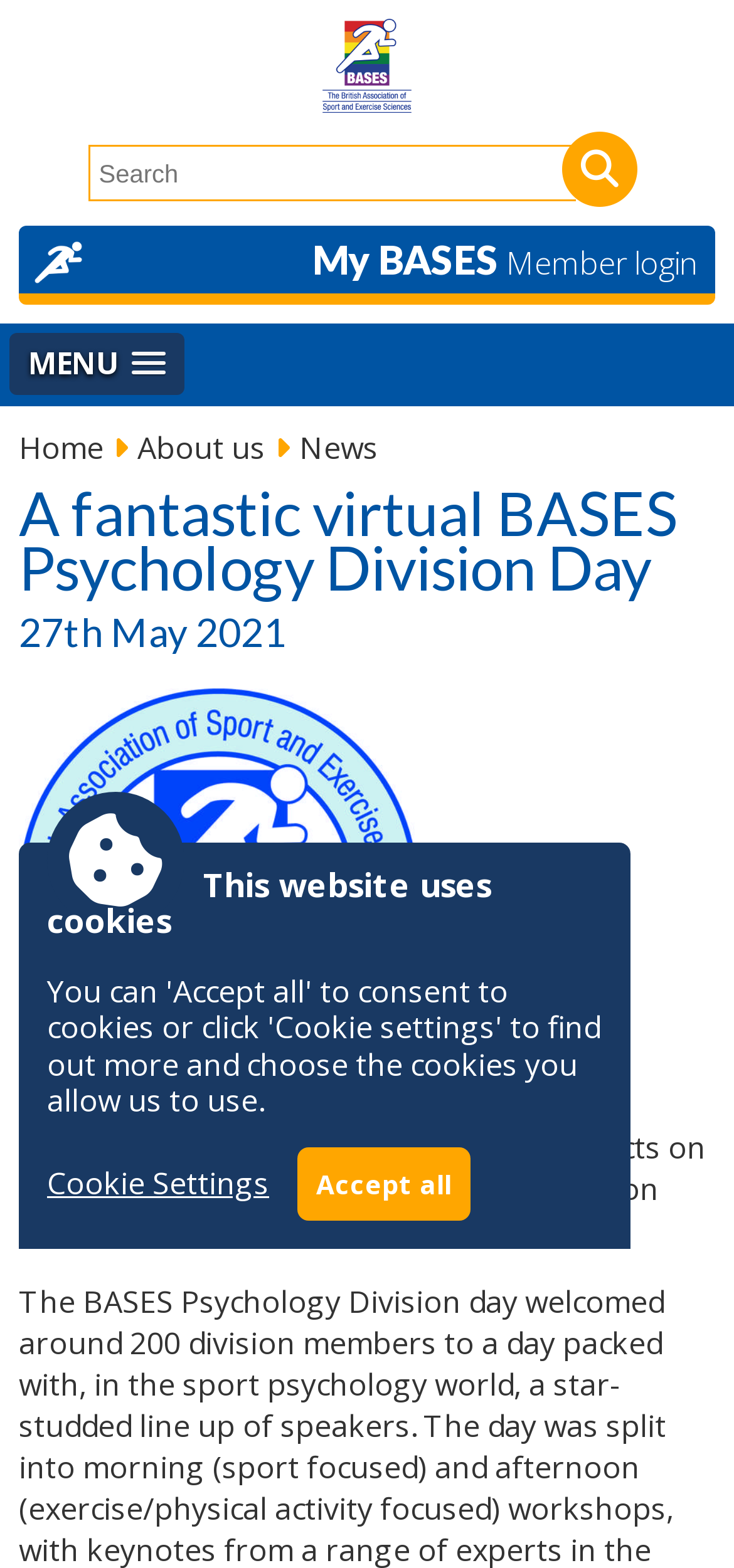What is the purpose of the textbox?
Refer to the screenshot and answer in one word or phrase.

Search